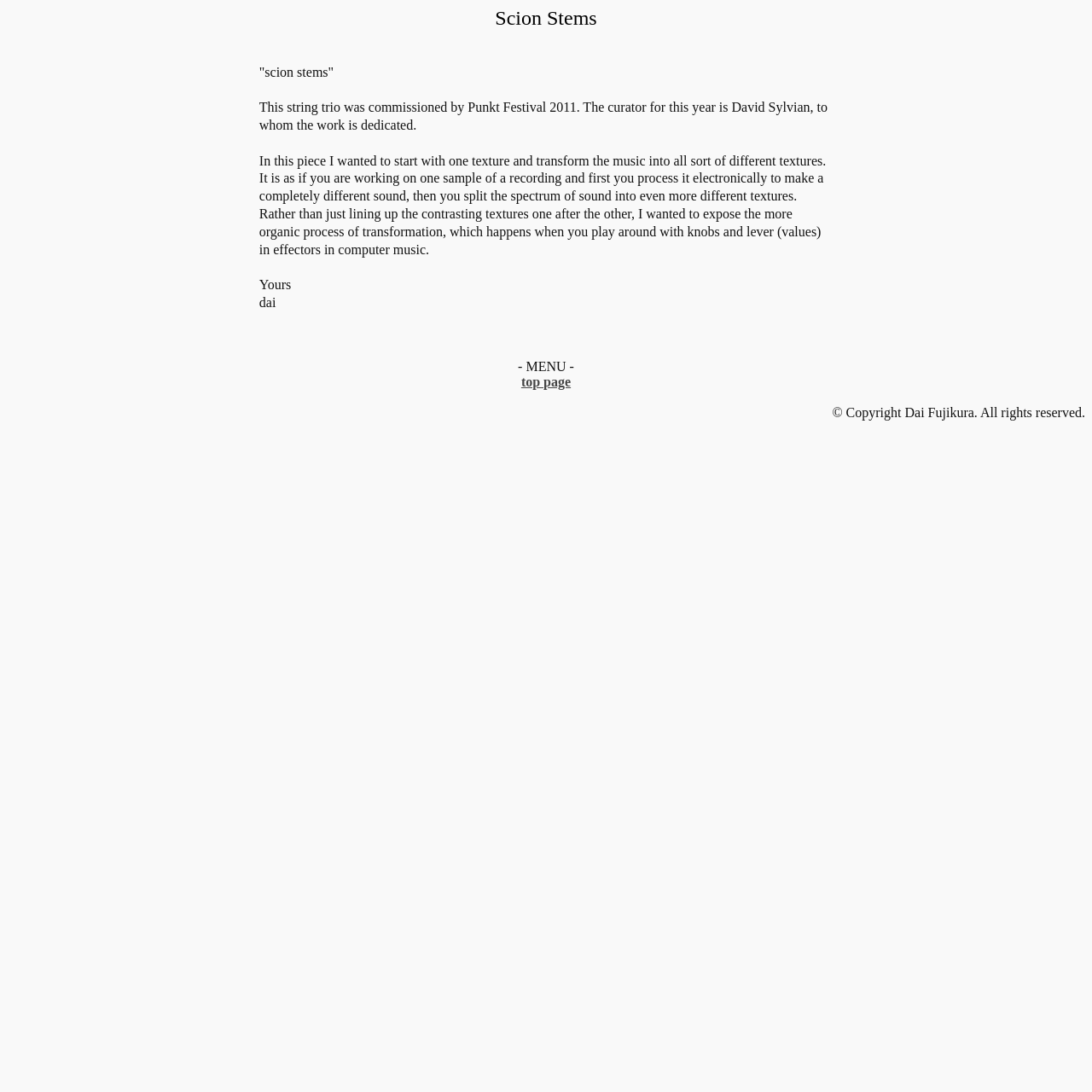Write a detailed summary of the webpage, including text, images, and layout.

This webpage appears to be a list of works by Dai Fujikura, a musician. The page is divided into two main sections. On the left side, there is a table with a heading "maintext" that takes up about two-thirds of the page's width. This table contains a blockquote with several paragraphs of text describing a music piece called "Scion Stems". The text explains the inspiration and creative process behind the piece, including the use of electronic processing to transform sounds and create different textures.

Above the main text section, there is a smaller table with a heading "Sample" that spans about half of the page's width. This table contains a single cell with the text "Scion Stems". 

On the right side of the page, there is a menu section with a heading "- MENU -" and a link to the "top page". Below the menu, there is a copyright notice stating "© Copyright Dai Fujikura. All rights reserved."